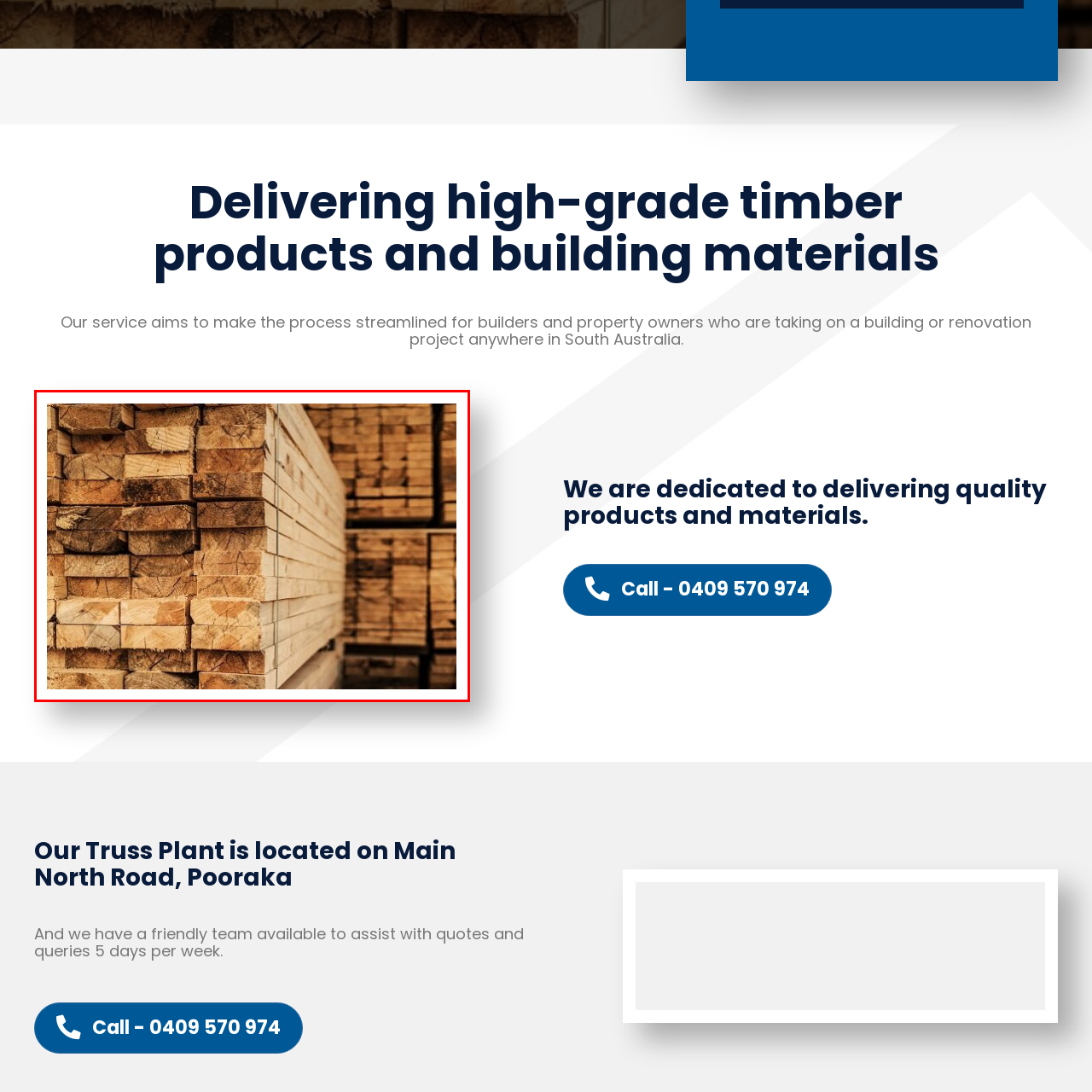Analyze the image encased in the red boundary, Where do the builders and property owners receive support?
 Respond using a single word or phrase.

South Australia